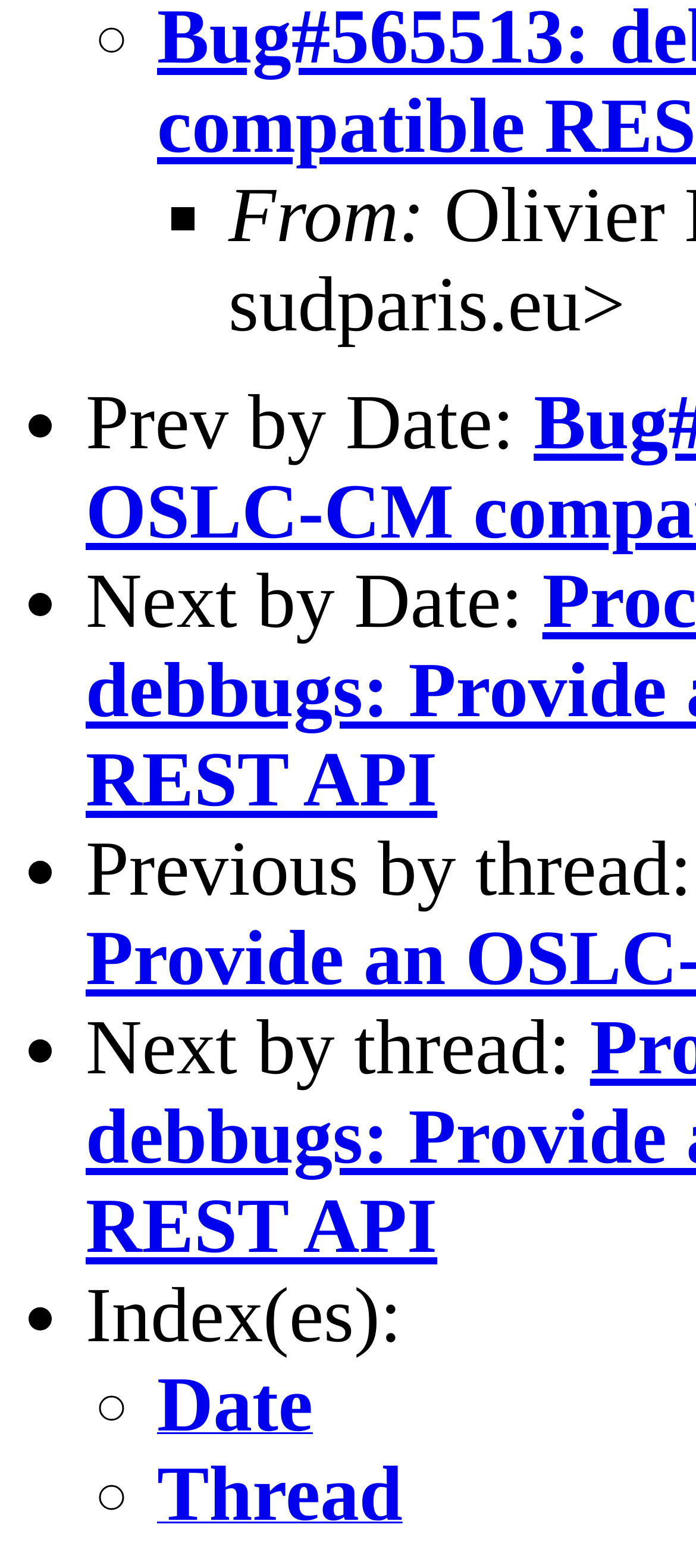How many navigation options are there?
Refer to the image and give a detailed response to the question.

I counted the number of list markers and corresponding static text elements, and found that there are 5 navigation options: 'Prev by Date', 'Next by Date', 'Next by thread', 'Index(es):', and two links 'Date' and 'Thread'.